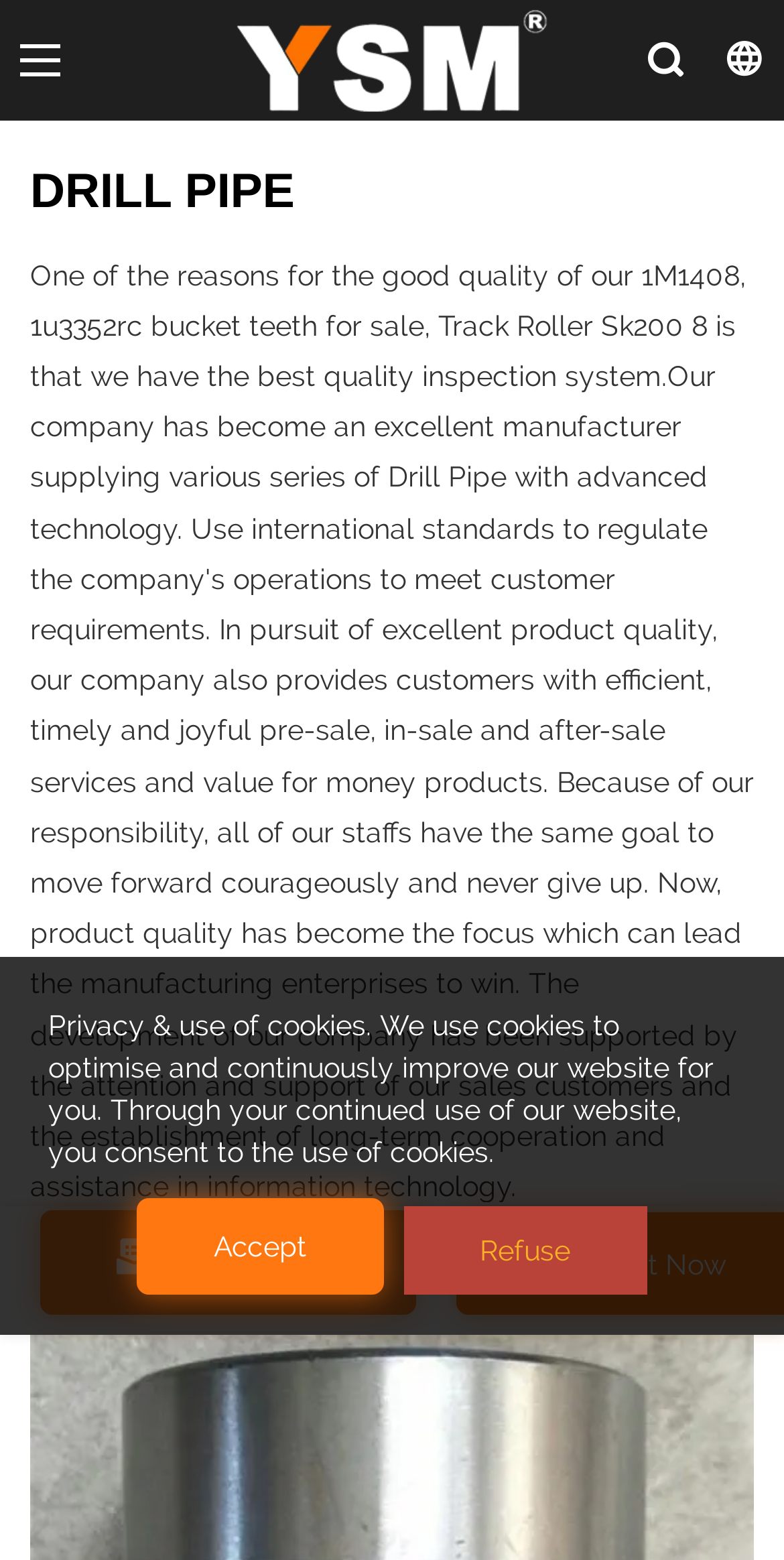Answer the following in one word or a short phrase: 
How many buttons are below the 'DRILL PIPE' heading?

3